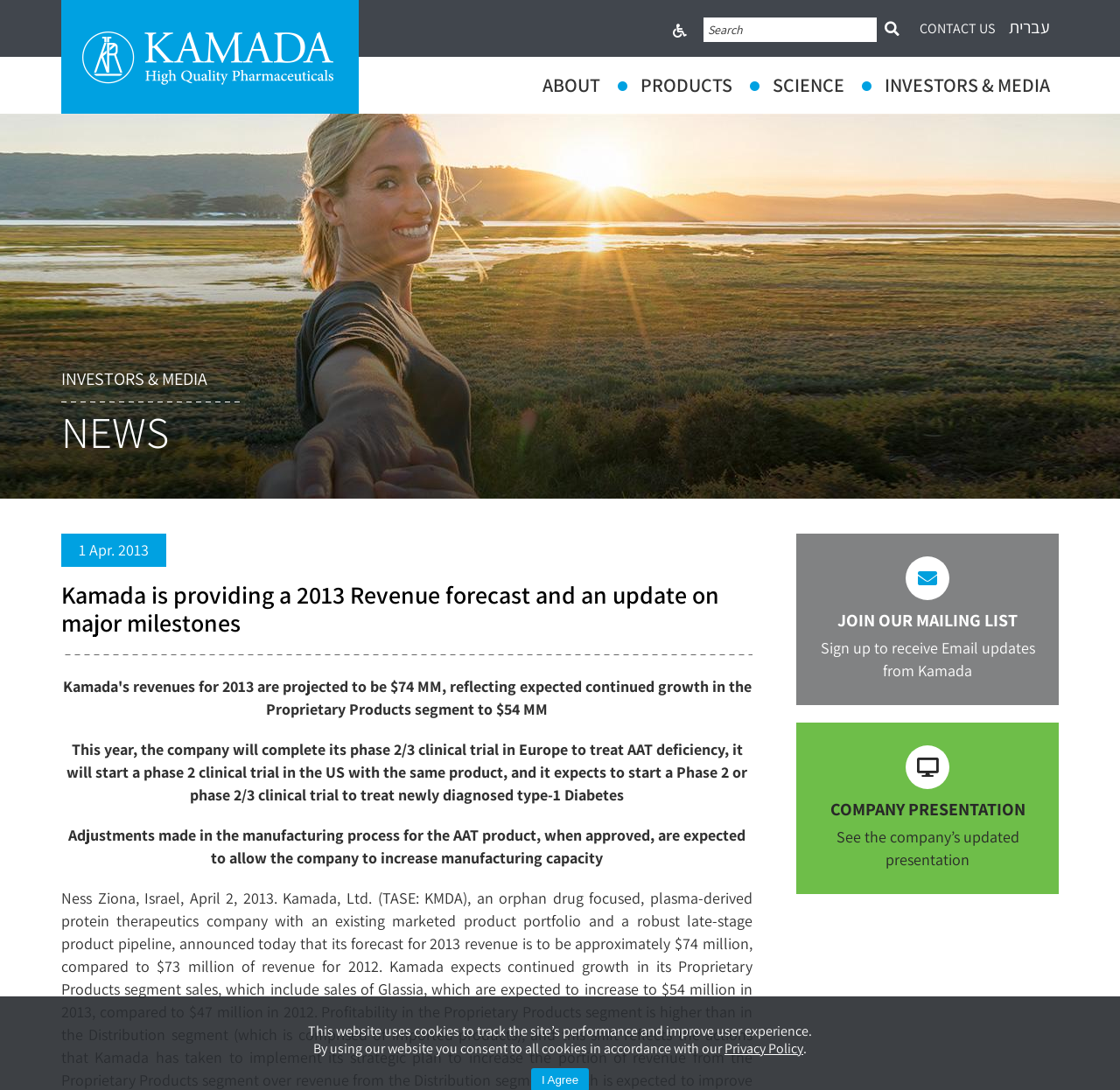Determine the bounding box coordinates of the area to click in order to meet this instruction: "Sign up to receive Email updates".

[0.723, 0.584, 0.933, 0.626]